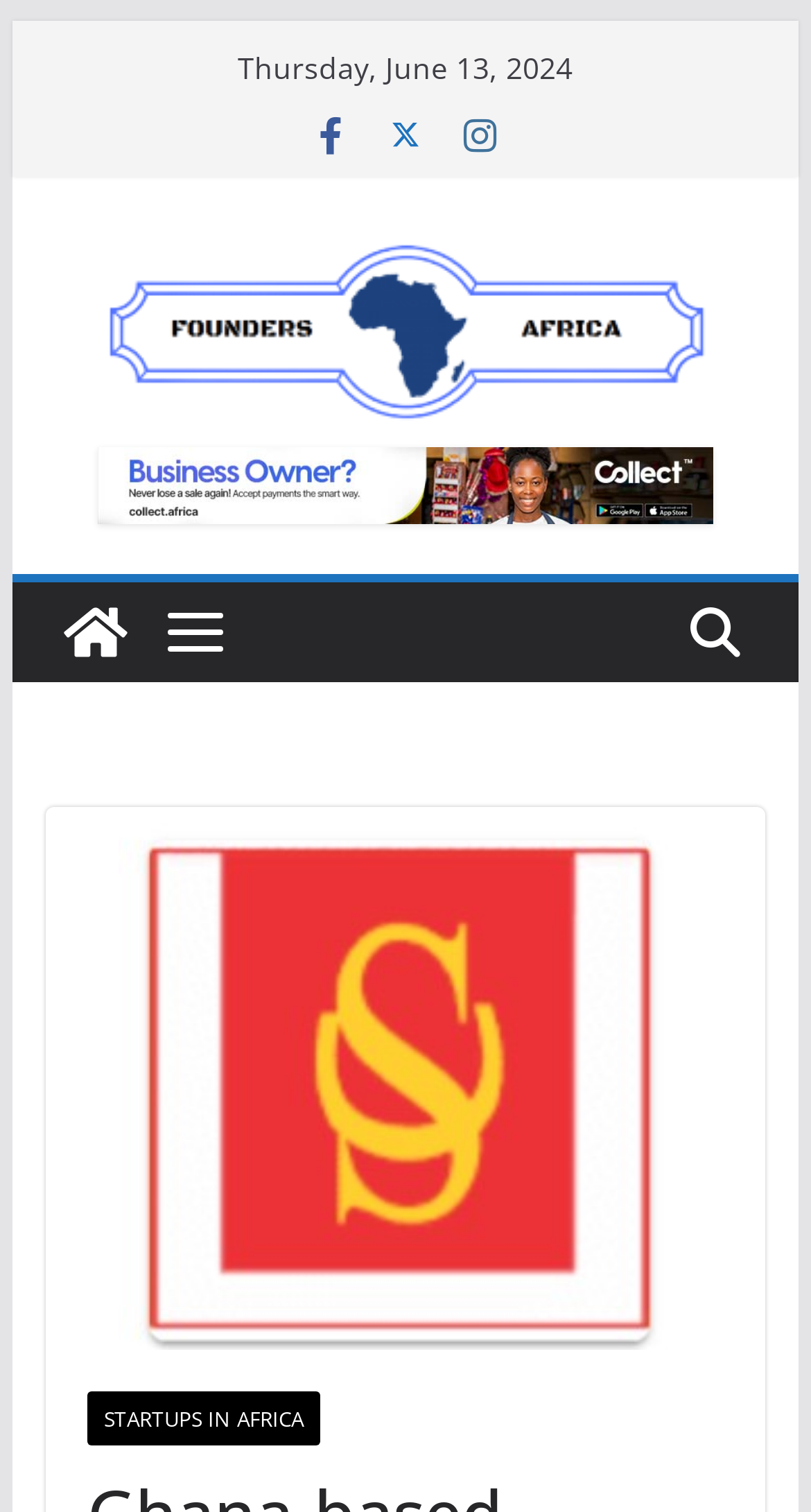Please specify the bounding box coordinates in the format (top-left x, top-left y, bottom-right x, bottom-right y), with all values as floating point numbers between 0 and 1. Identify the bounding box of the UI element described by: Startups in Africa

[0.107, 0.92, 0.394, 0.956]